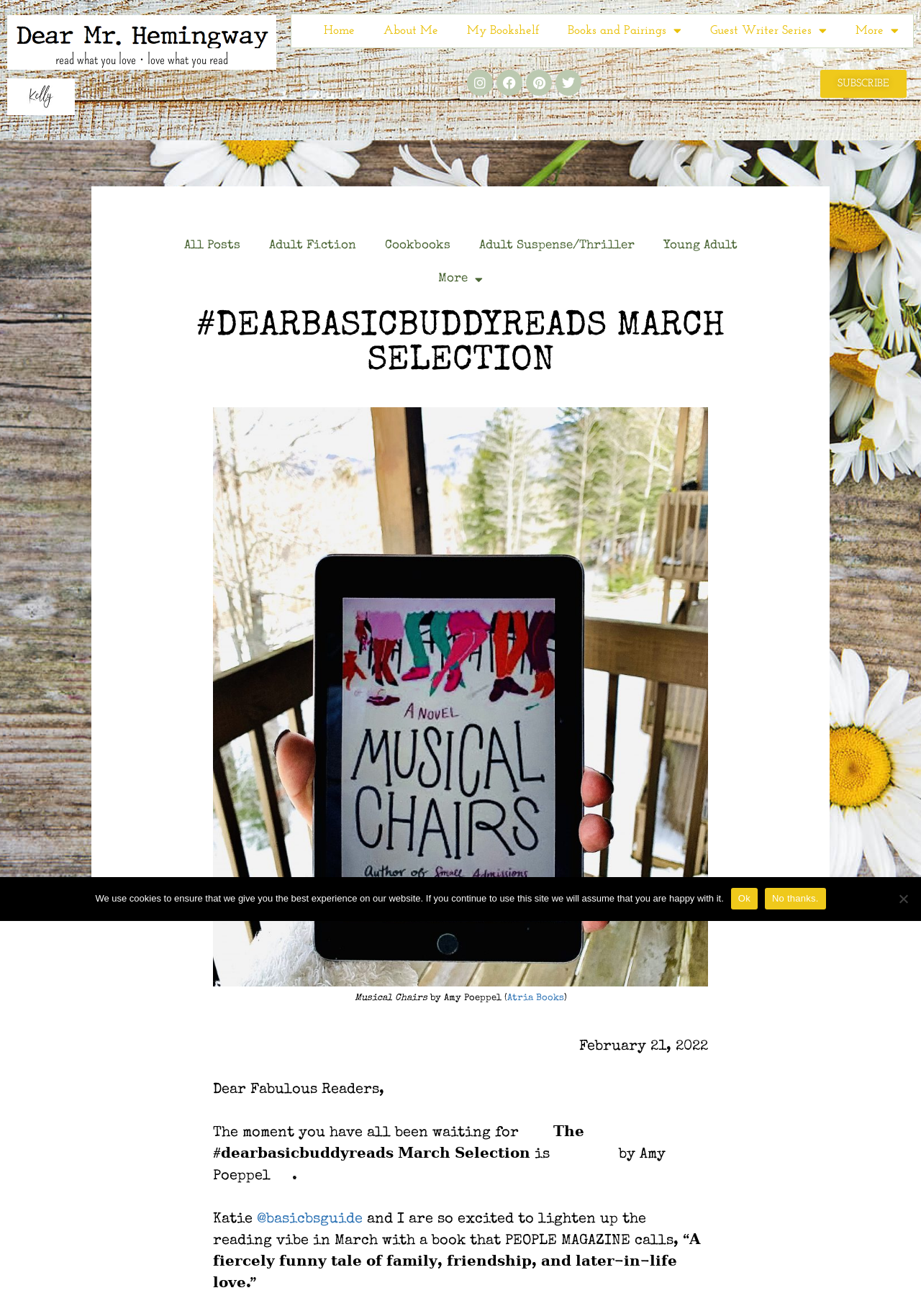Determine the bounding box coordinates of the section to be clicked to follow the instruction: "Click the 'SUBSCRIBE' link". The coordinates should be given as four float numbers between 0 and 1, formatted as [left, top, right, bottom].

[0.891, 0.053, 0.984, 0.074]